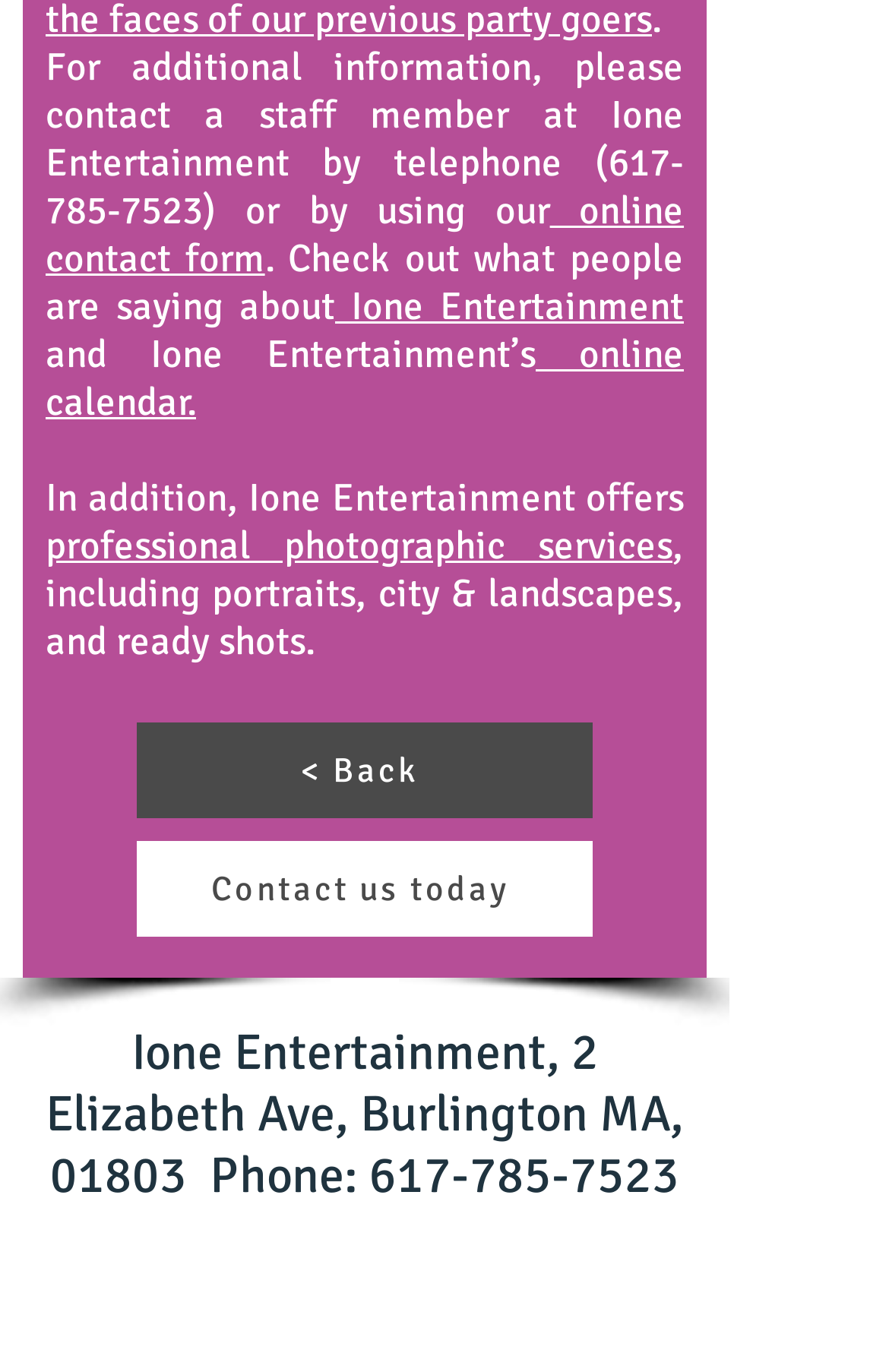What services does Ione Entertainment offer?
Please elaborate on the answer to the question with detailed information.

In the middle section of the webpage, it mentions that 'Ione Entertainment offers professional photographic services, including portraits, city & landscapes, and ready shots.' This indicates that Ione Entertainment provides photographic services.